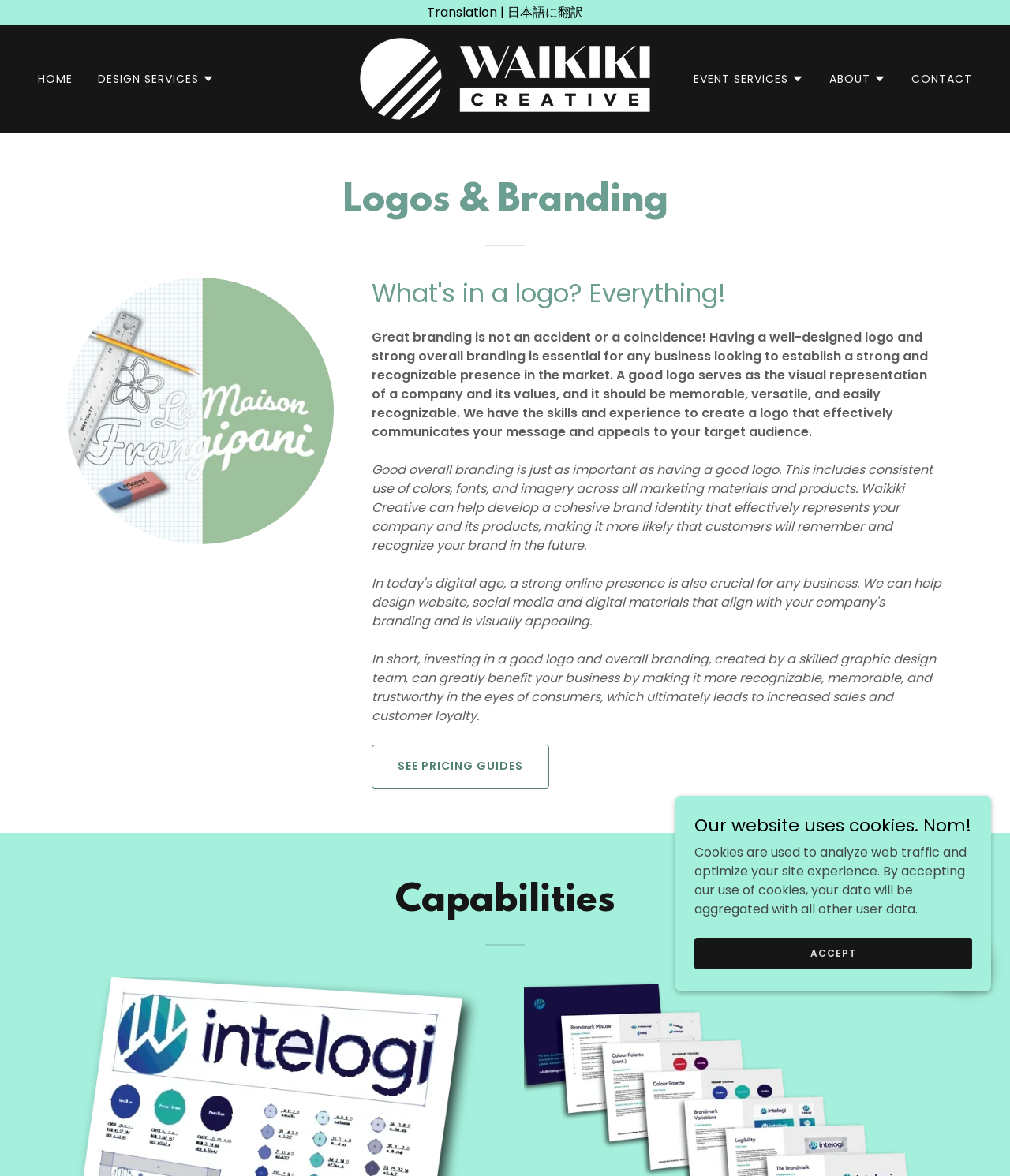Identify the bounding box coordinates of the element to click to follow this instruction: 'Click the 'HOME' link'. Ensure the coordinates are four float values between 0 and 1, provided as [left, top, right, bottom].

[0.033, 0.055, 0.077, 0.079]